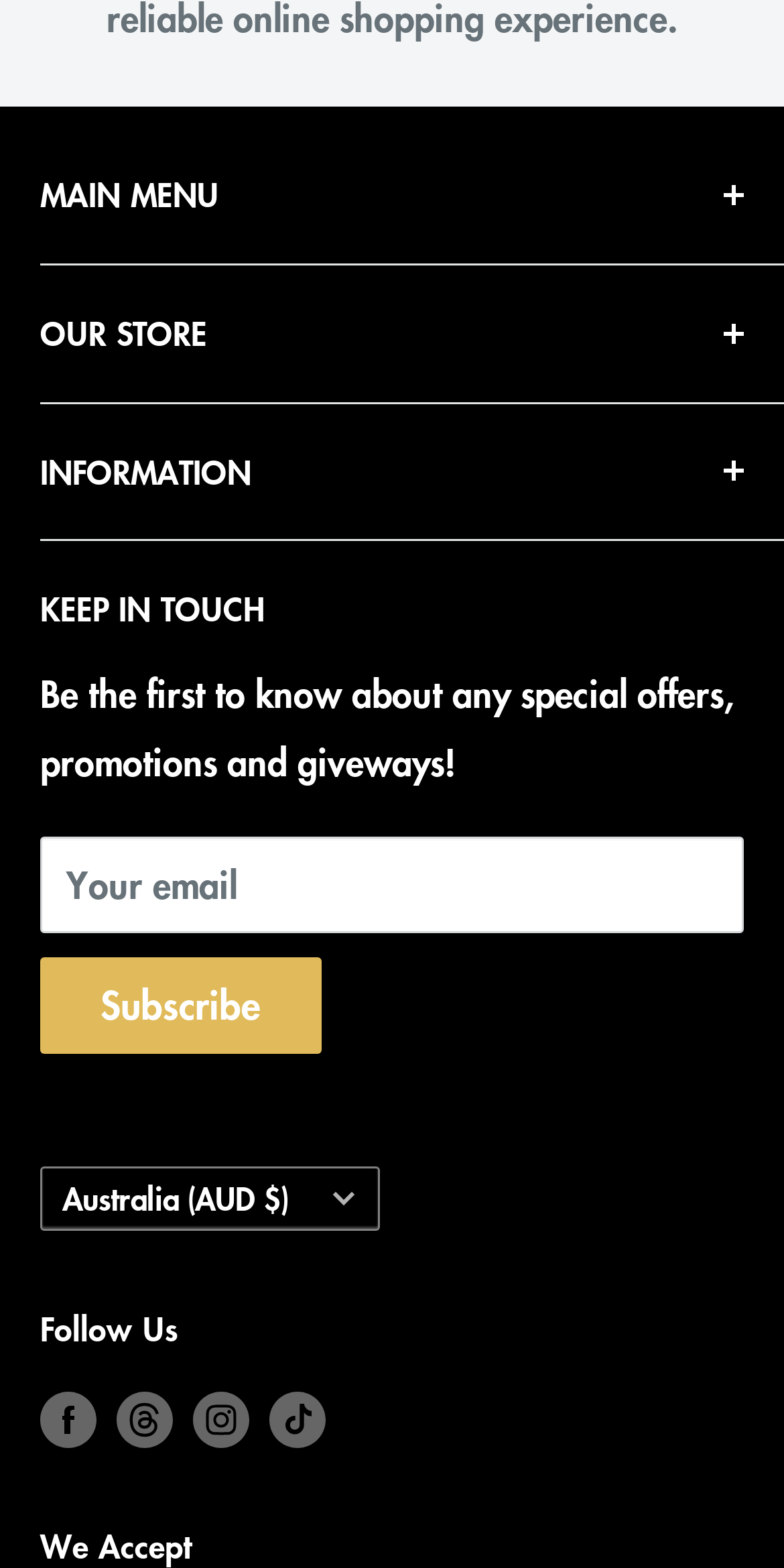Find the bounding box coordinates of the area to click in order to follow the instruction: "Go to the Home page".

[0.051, 0.158, 0.897, 0.203]